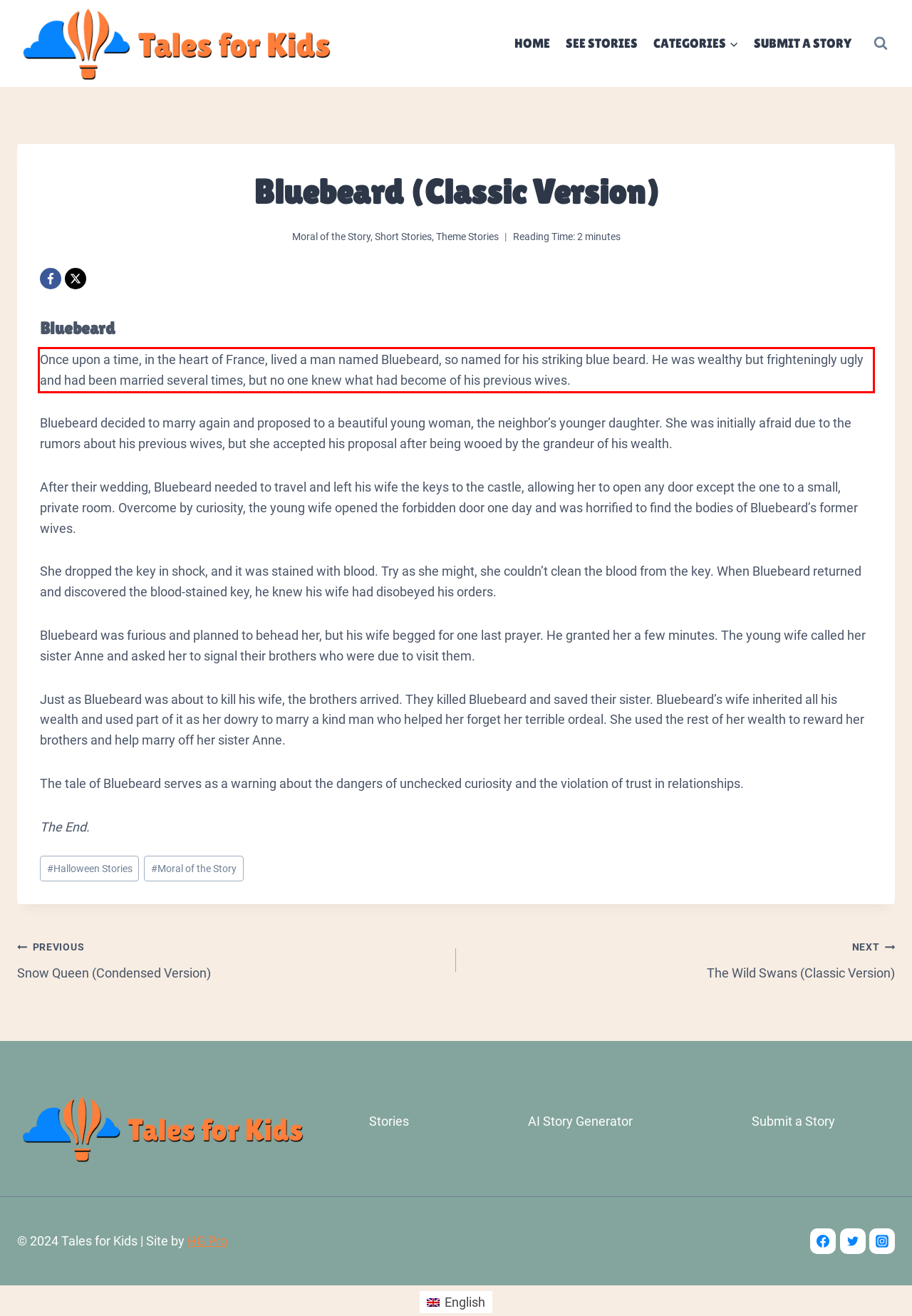You have a screenshot of a webpage, and there is a red bounding box around a UI element. Utilize OCR to extract the text within this red bounding box.

Once upon a time, in the heart of France, lived a man named Bluebeard, so named for his striking blue beard. He was wealthy but frighteningly ugly and had been married several times, but no one knew what had become of his previous wives.